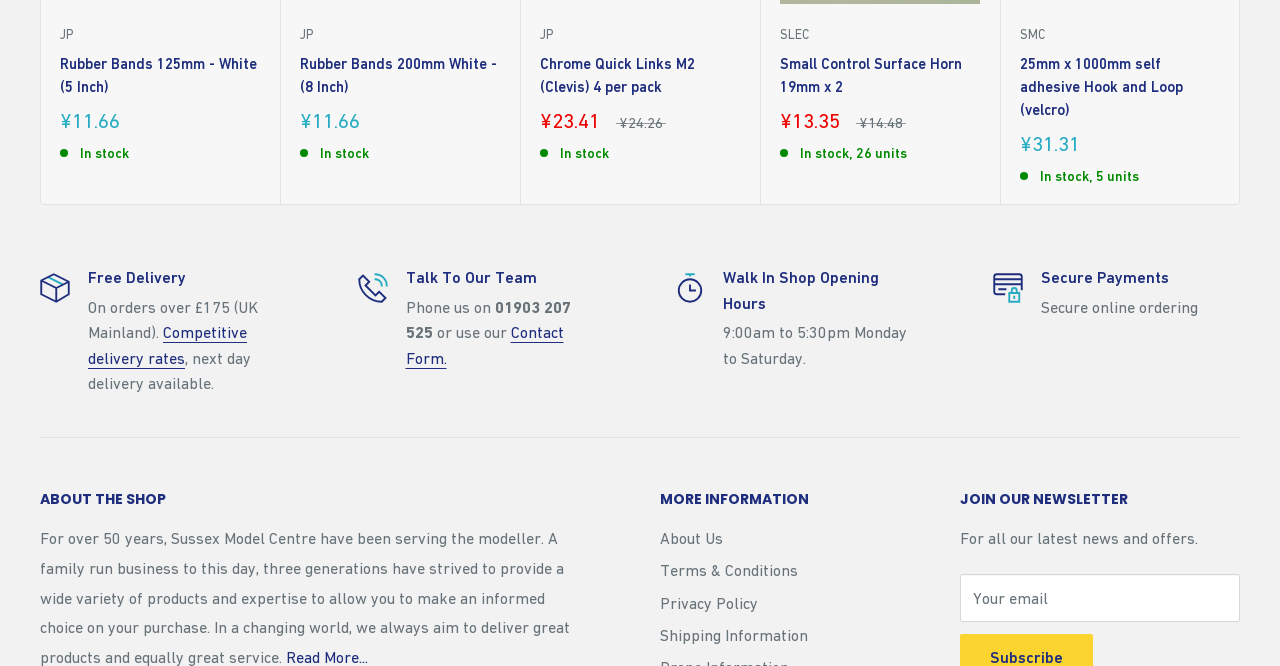Determine the bounding box coordinates of the region that needs to be clicked to achieve the task: "Click the 'Rubber Bands 125mm - White (5 Inch)' link".

[0.047, 0.077, 0.203, 0.147]